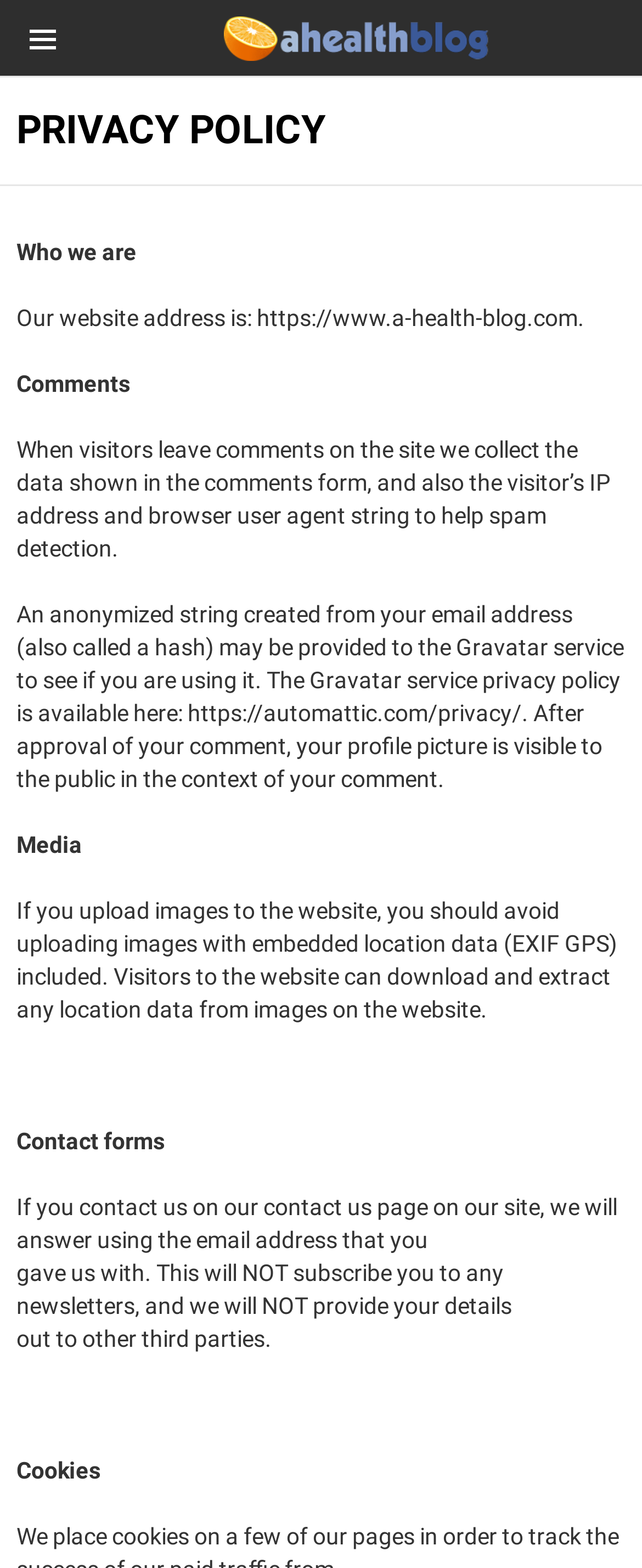What happens to uploaded images with location data?
Please provide a detailed and comprehensive answer to the question.

The webpage states that if you upload images to the website, you should avoid uploading images with embedded location data (EXIF GPS) included, because visitors to the website can download and extract any location data from images on the website.